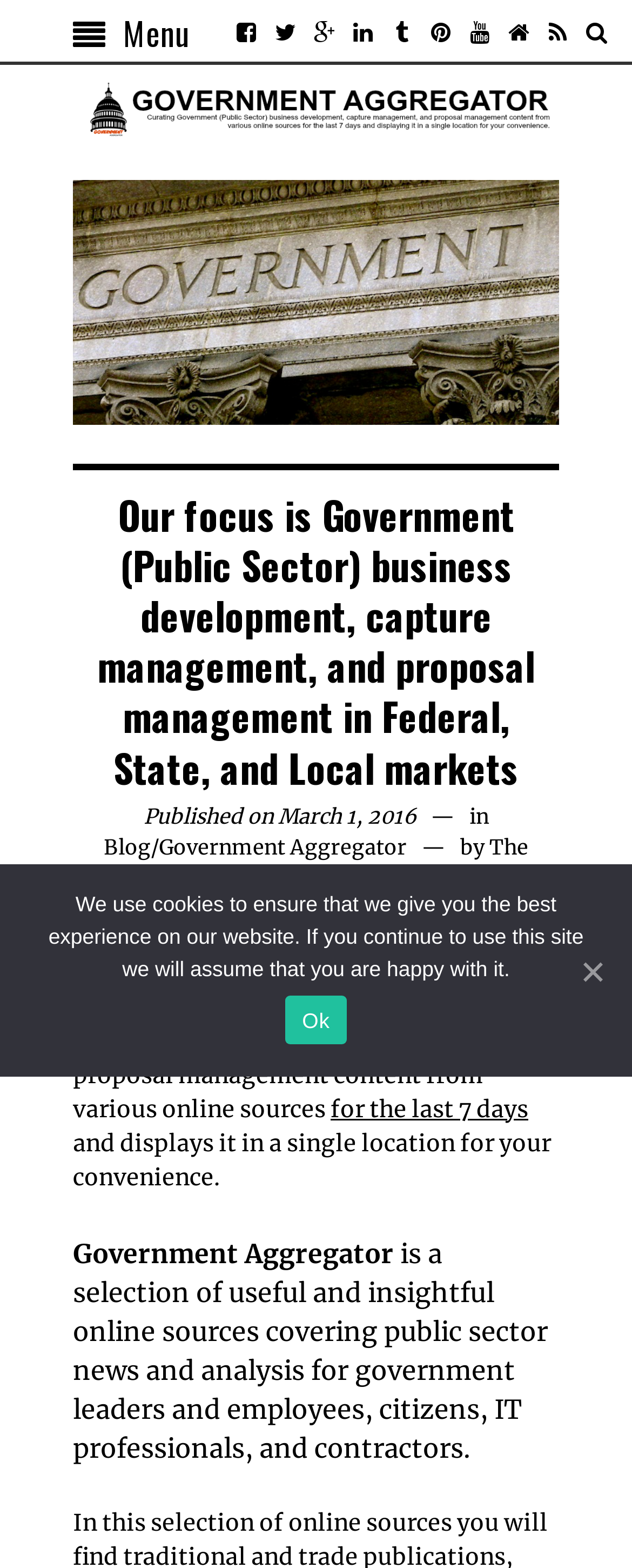Give a detailed account of the webpage, highlighting key information.

The webpage appears to be a government-focused business development and aggregator website. At the top left corner, there is a menu icon and a series of social media links. Next to the social media links, there is a logo with a clickable link. Below the logo, there is a header section that displays the website's title, "Our focus is Government (Public Sector) business development, capture management, and proposal management in Federal, State, and Local markets – Government Aggregator".

Below the header section, there is a publication date, "Published on March 1, 2016", and a breadcrumb navigation with links to "Blog" and "Government Aggregator". The main content area has a brief description of the website, stating that it curates government business development content from various online sources and displays it in a single location for convenience.

Further down, there is a section that describes the website's purpose, stating that it provides a selection of useful and insightful online sources covering public sector news and analysis for government leaders and employees, citizens, IT professionals, and contractors. At the bottom of the page, there is a cookie notice banner that informs users about the website's cookie policy and provides an "Ok" button to acknowledge it.